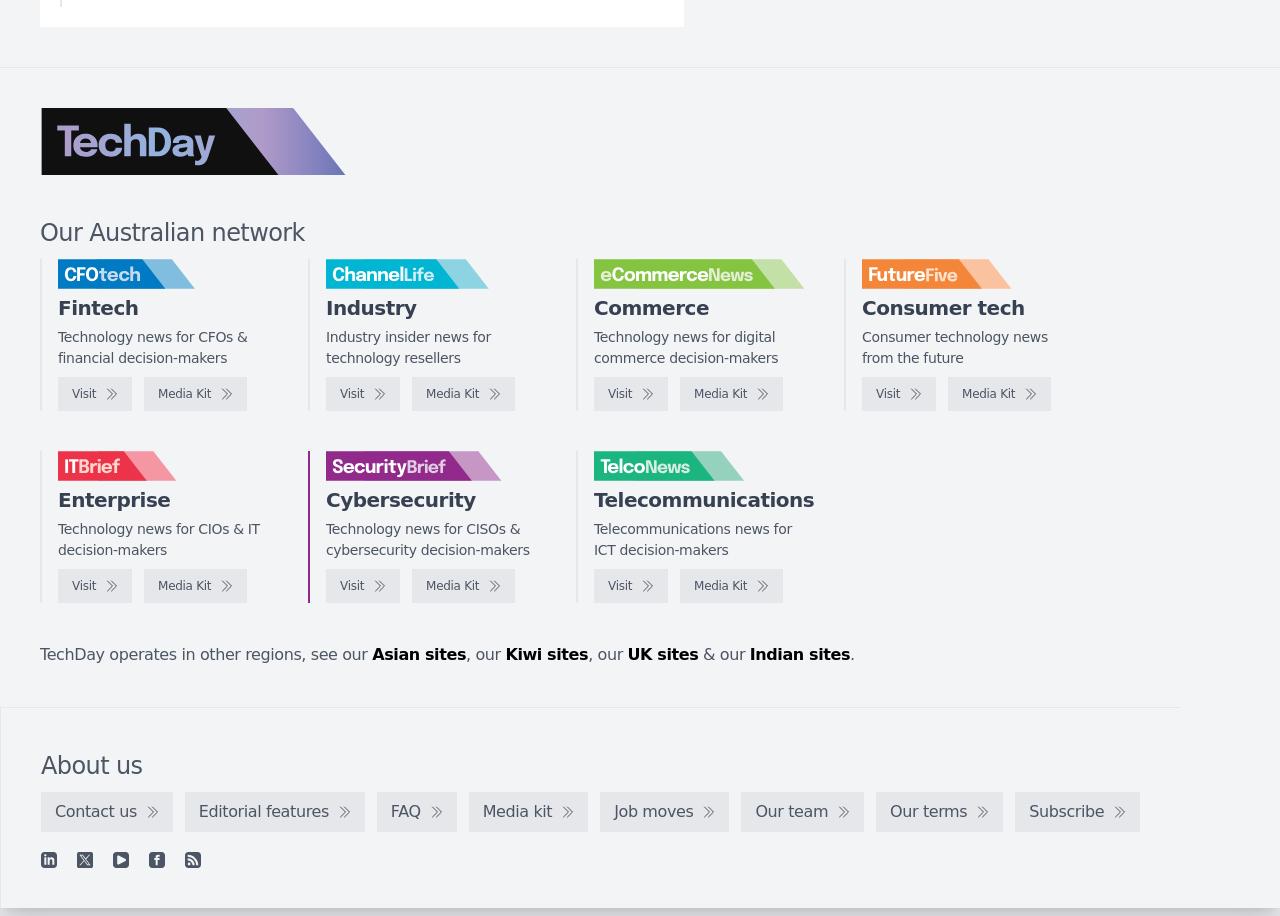What is the category of news for CFOs & financial decision-makers? Based on the screenshot, please respond with a single word or phrase.

Fintech